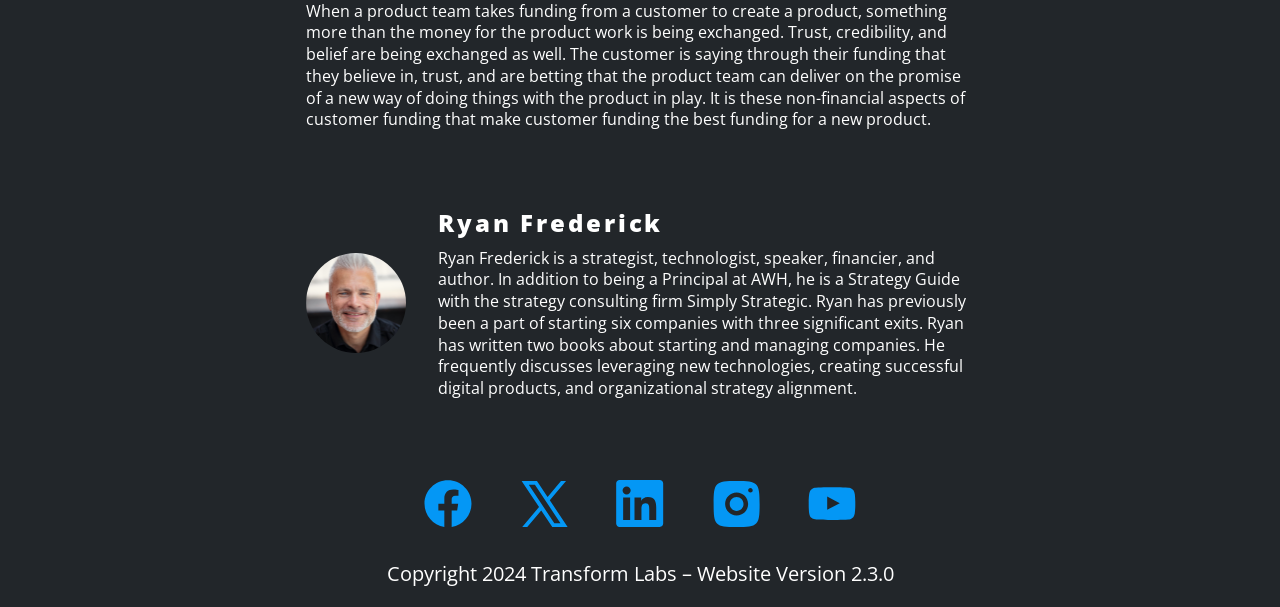Determine the bounding box coordinates for the UI element matching this description: "Facebook".

[0.331, 0.791, 0.369, 0.87]